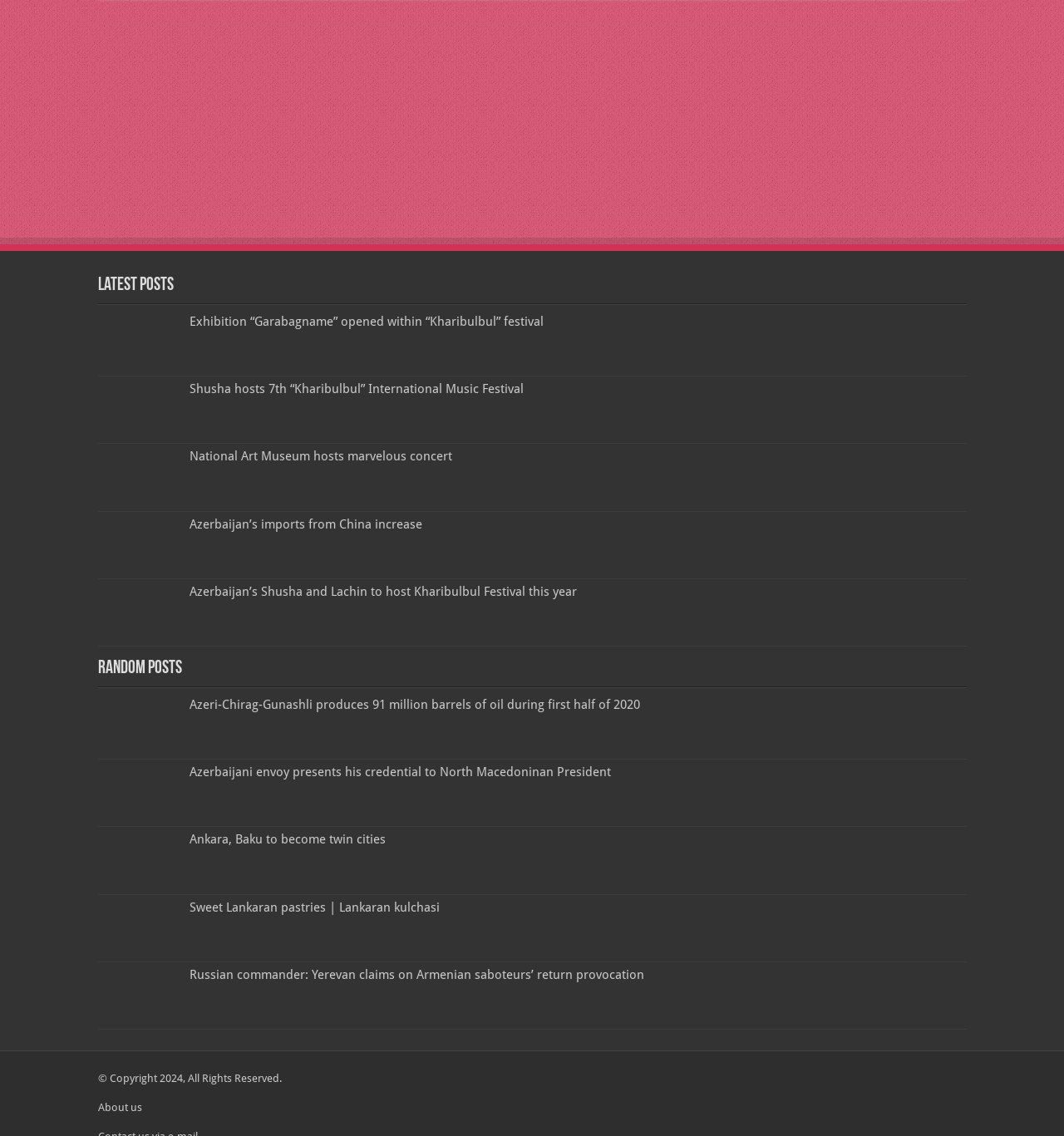How many posts are listed under 'Latest Posts'?
From the image, provide a succinct answer in one word or a short phrase.

10